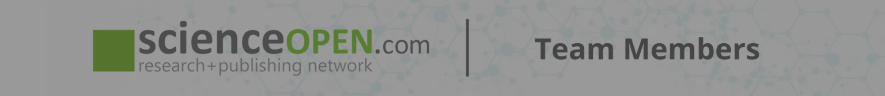Answer succinctly with a single word or phrase:
What does the background pattern suggest?

Connectivity and innovation